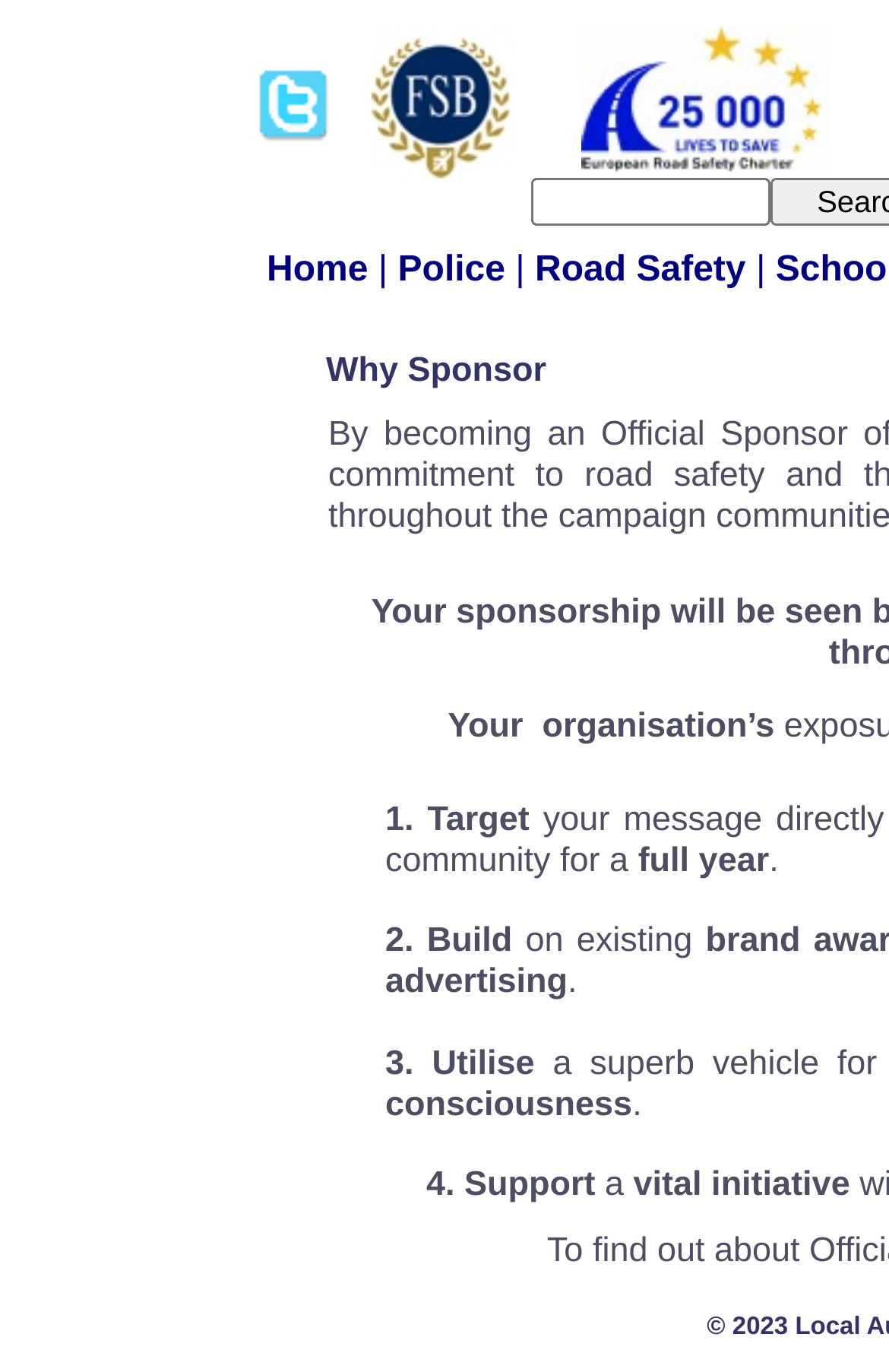How many steps are there in the process?
Please answer using one word or phrase, based on the screenshot.

4